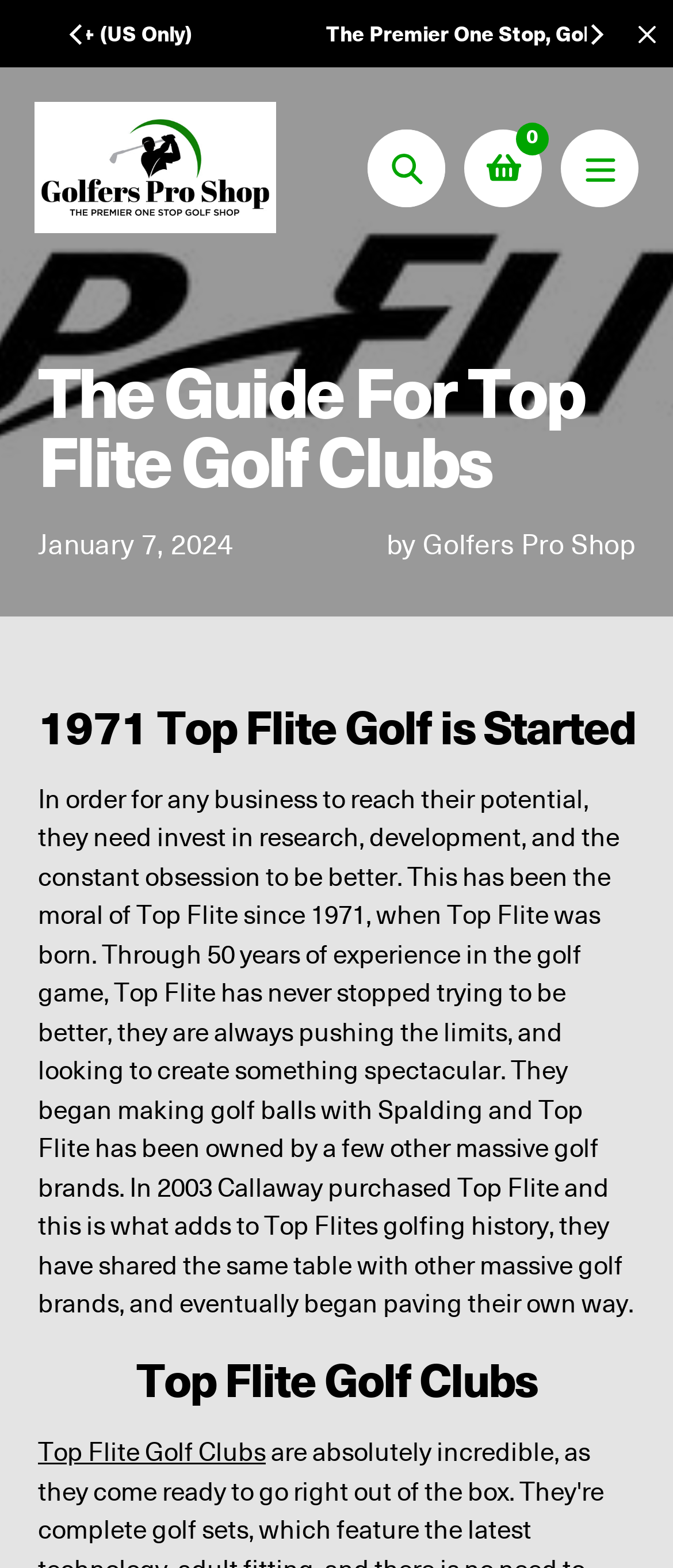Please mark the clickable region by giving the bounding box coordinates needed to complete this instruction: "Search for something".

[0.546, 0.082, 0.662, 0.132]